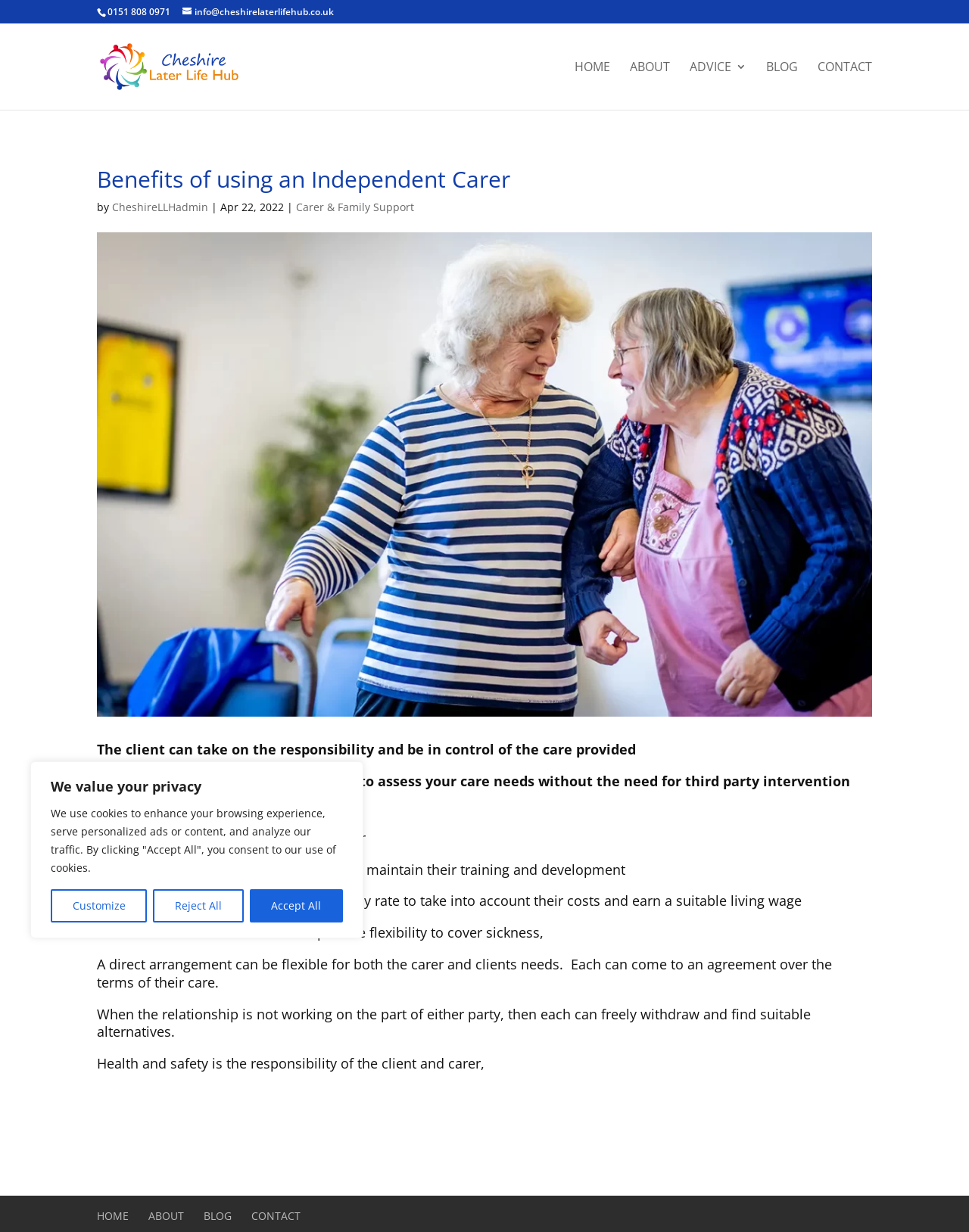Could you locate the bounding box coordinates for the section that should be clicked to accomplish this task: "Click the 'HOME' link".

[0.593, 0.05, 0.63, 0.089]